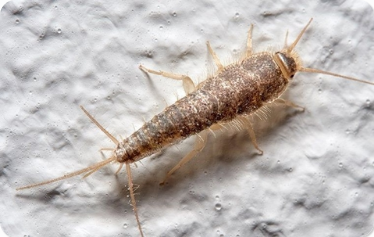Describe the image with as much detail as possible.

This close-up image showcases a silverfish, an insect often found in homes, particularly in areas that provide moisture and warmth. The creature is characterized by its elongated, silvery body covered with fine hairs, making it resemble a small fish, which is reflected in its name. Silverfish have a unique diet that includes starchy materials, making them potentially destructive to household items such as clothing, books, and food. This photograph exemplifies the pest's typical appearance, and serves as a visual reminder of the challenges homeowners face regarding pest management in Lubbock, where silverfish infestations can occur. Understanding the appearance and habits of silverfish is crucial for effective pest control and preventing damage to belongings.